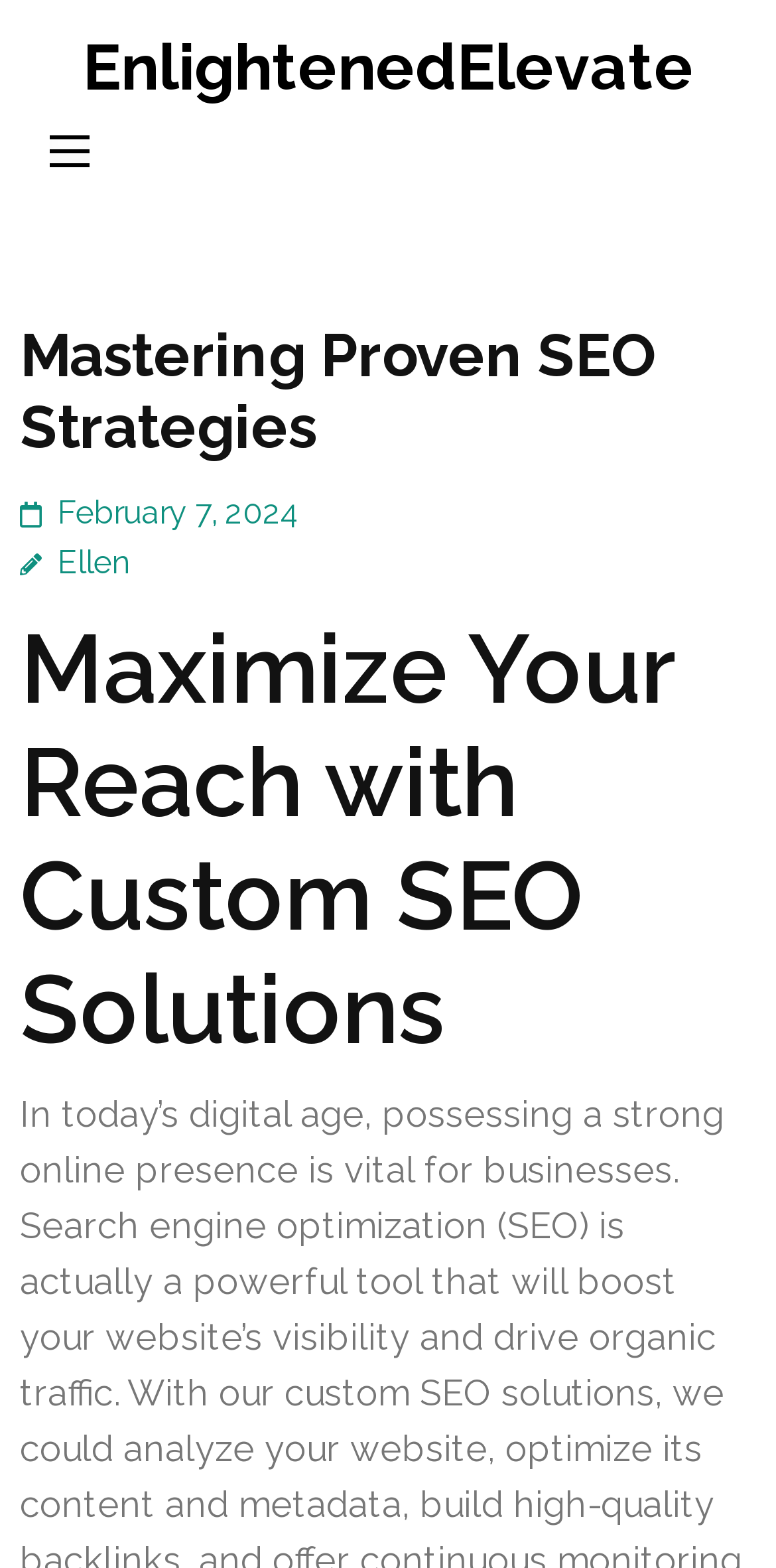Please use the details from the image to answer the following question comprehensively:
Who is the author of the webpage's content?

I found the author's name by looking at the link element with the text 'Ellen' which is a child of the header element. This suggests that Ellen is the person who wrote or contributed to the content on this webpage.